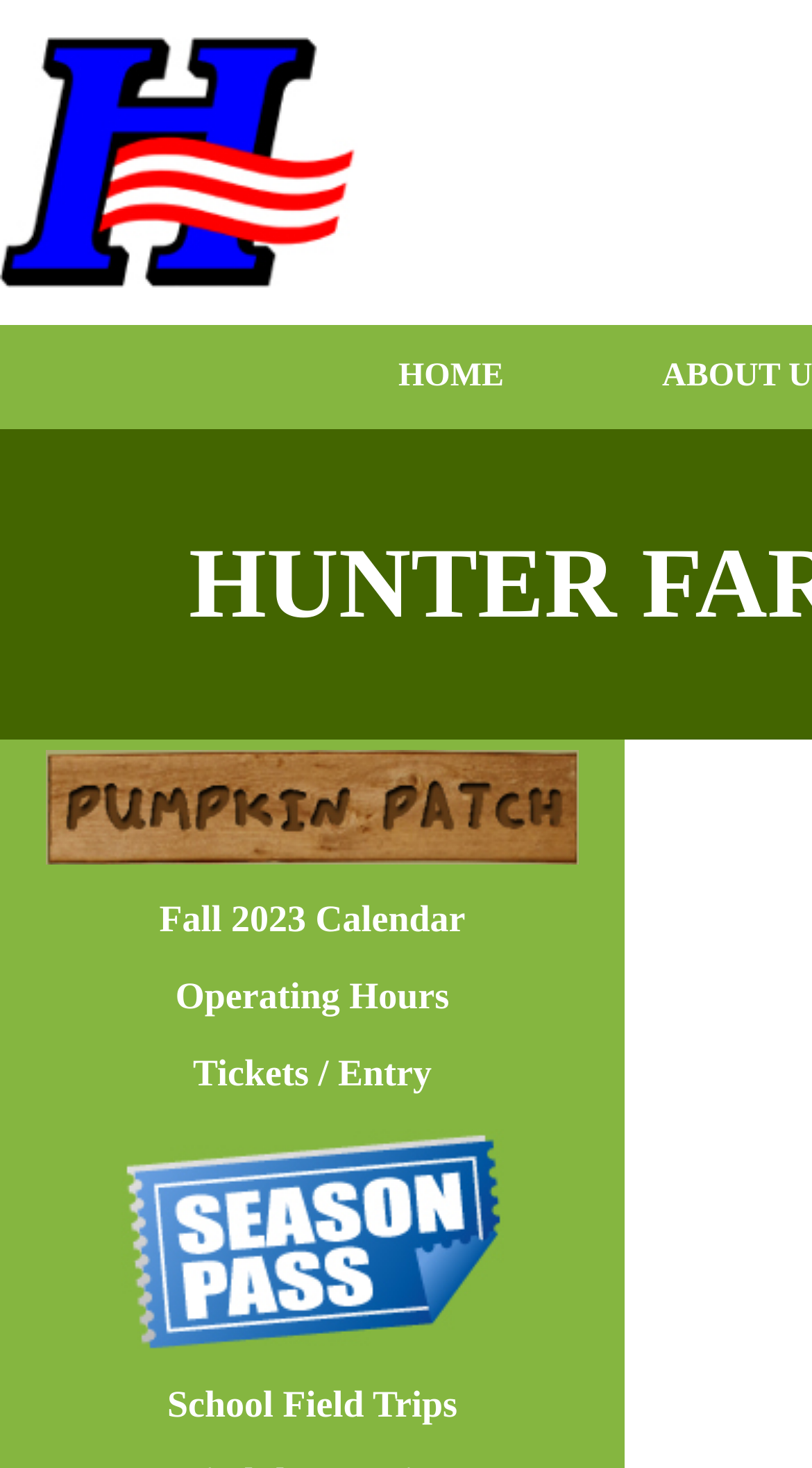Provide your answer in one word or a succinct phrase for the question: 
How many sections are in the top part of the webpage?

1